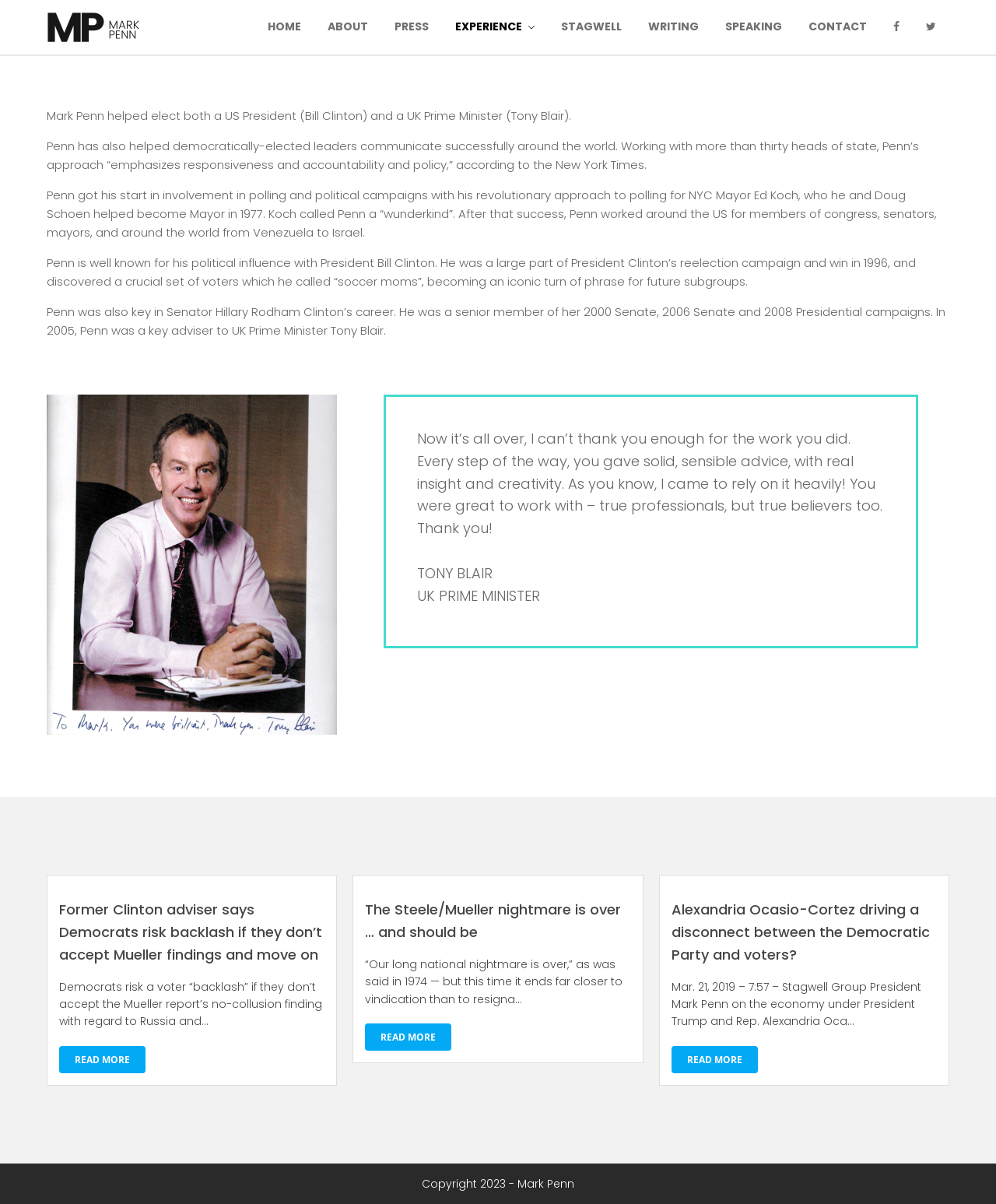How many articles are listed on the webpage? Look at the image and give a one-word or short phrase answer.

3